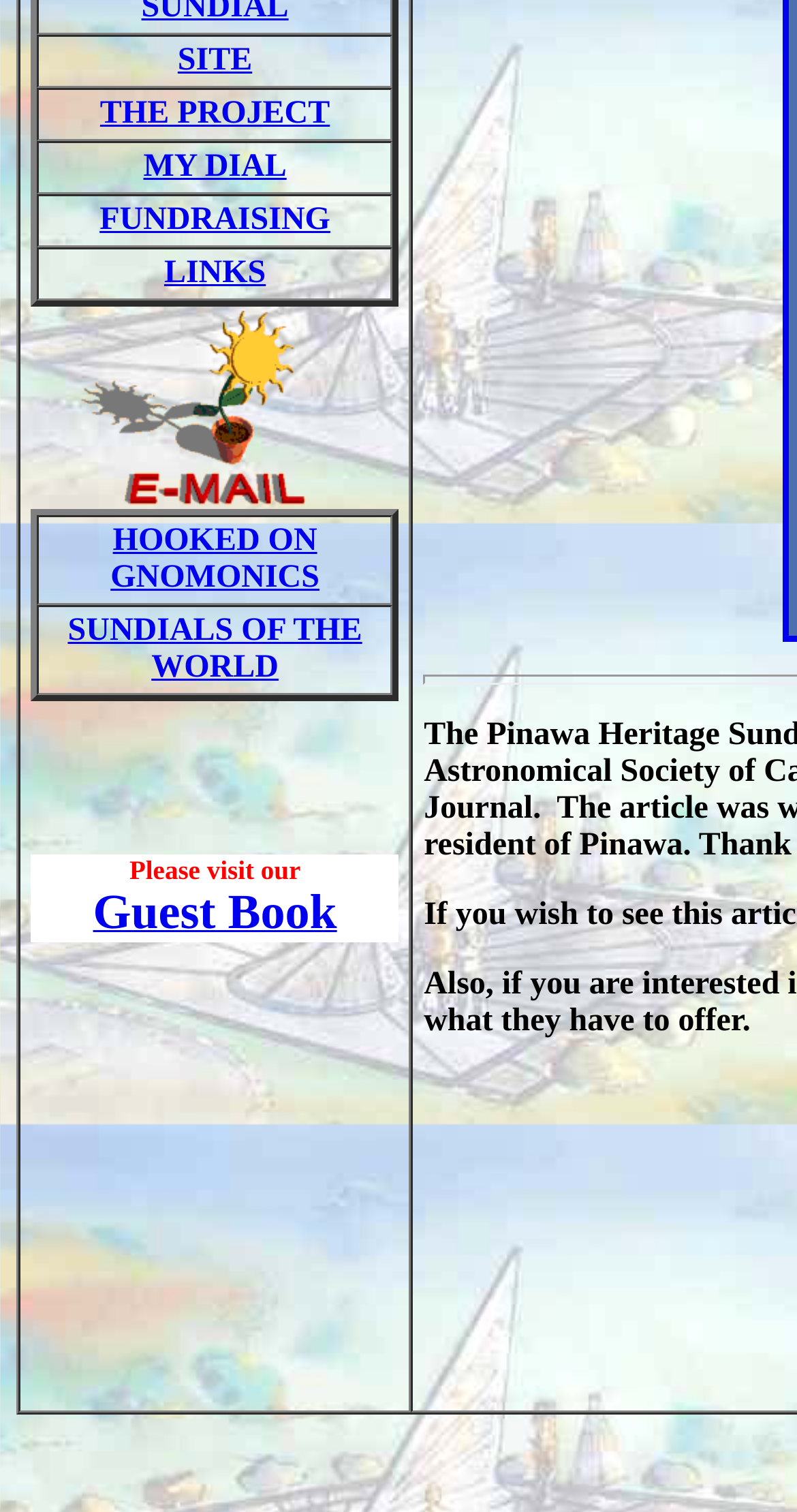Given the description LINKS, predict the bounding box coordinates of the UI element. Ensure the coordinates are in the format (top-left x, top-left y, bottom-right x, bottom-right y) and all values are between 0 and 1.

[0.206, 0.169, 0.334, 0.192]